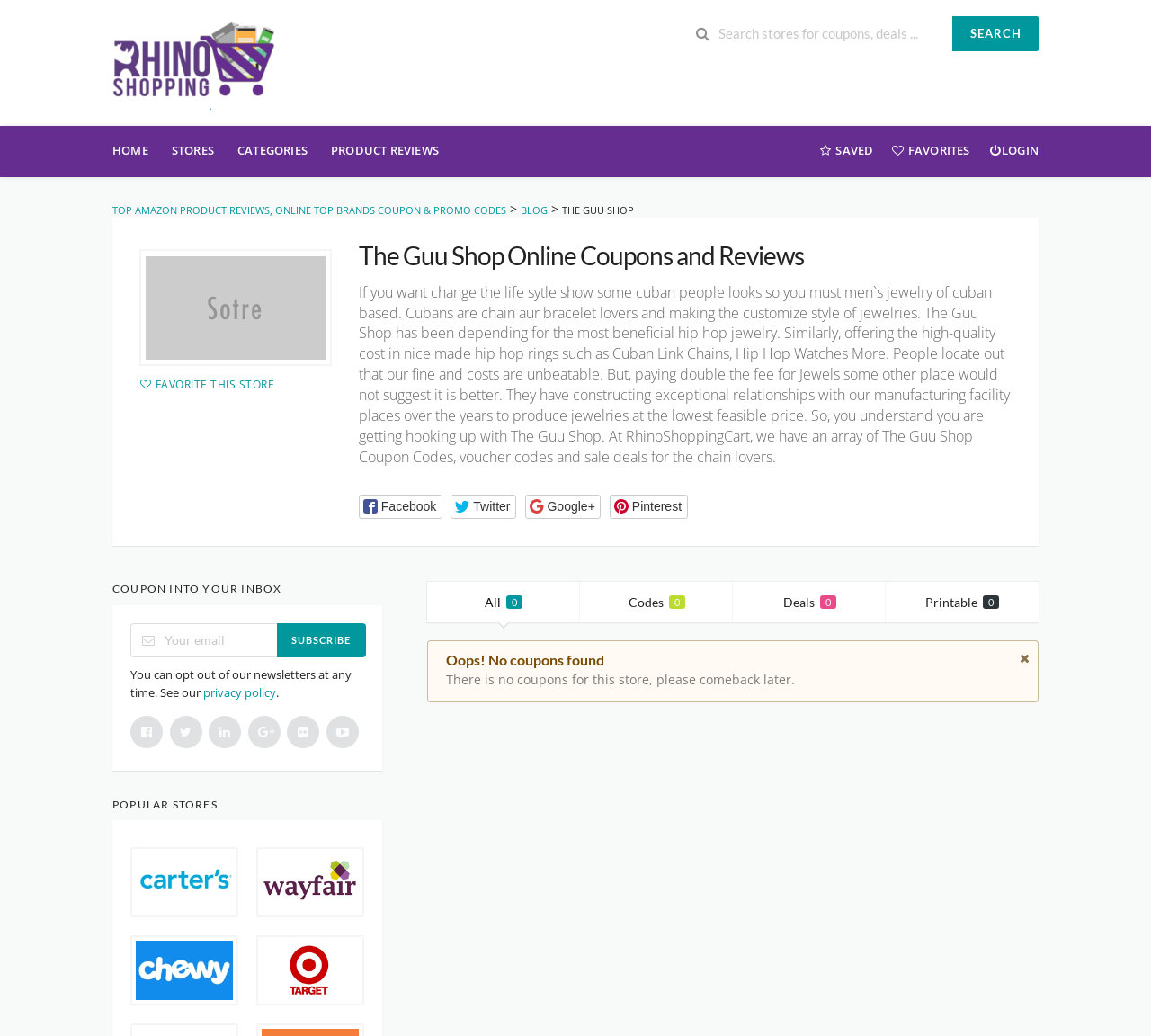Summarize the webpage with a detailed and informative caption.

This webpage is about The Guu Shop, a store that offers Cuban jewelry and hip-hop accessories. At the top, there is a navigation menu with links to "HOME", "STORES", "CATEGORIES", "PRODUCT REVIEWS", and more. Below the navigation menu, there is a search bar where users can search for coupons, deals, and stores.

The main content of the page is divided into several sections. The first section is about The Guu Shop, with a heading that reads "The Guu Shop Online Coupons and Reviews". Below the heading, there is a paragraph of text that describes the store and its products, including Cuban Link Chains, Hip Hop Watches, and more.

To the right of the text, there are social media buttons for Facebook, Twitter, Google+, and Pinterest. Below the social media buttons, there is a section with links to "All 0", "Codes 0", "Deals 0", and "Printable 0", which suggests that there are no coupons available for this store.

Further down the page, there is a section with a heading that reads "COUPON INTO YOUR INBOX". This section has a textbox where users can enter their email address to subscribe to newsletters. Below the textbox, there is a link to the privacy policy.

The next section is titled "POPULAR STORES", which features links to other popular stores, including Carters, Wayfair, Chewy, and Target. Each link has an accompanying image.

Throughout the page, there are several other links and buttons, including a "SEARCH" button, a "LOGIN" link, and a "FAVORITES" link. Overall, the page is focused on providing information about The Guu Shop and its products, as well as offering coupons and deals to users.